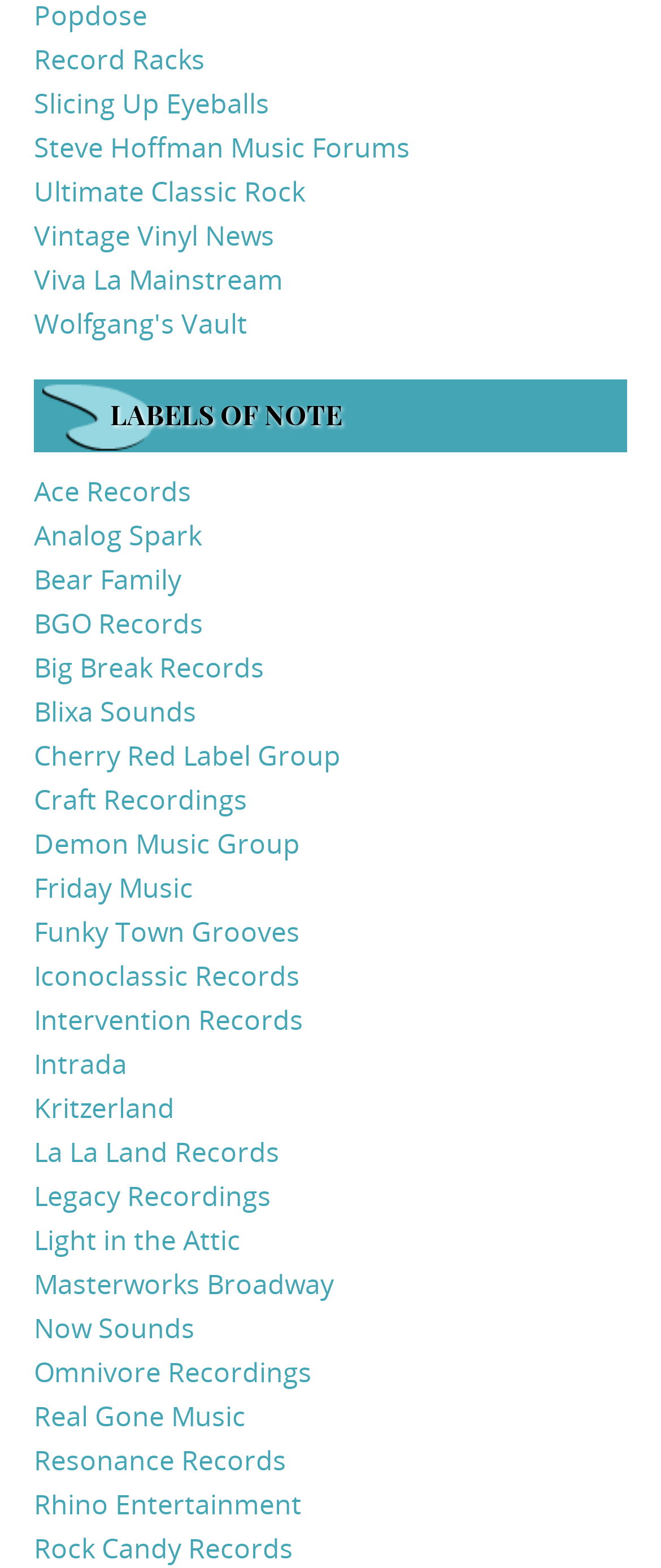Bounding box coordinates should be in the format (top-left x, top-left y, bottom-right x, bottom-right y) and all values should be floating point numbers between 0 and 1. Determine the bounding box coordinate for the UI element described as: Kritzerland

[0.051, 0.695, 0.264, 0.719]